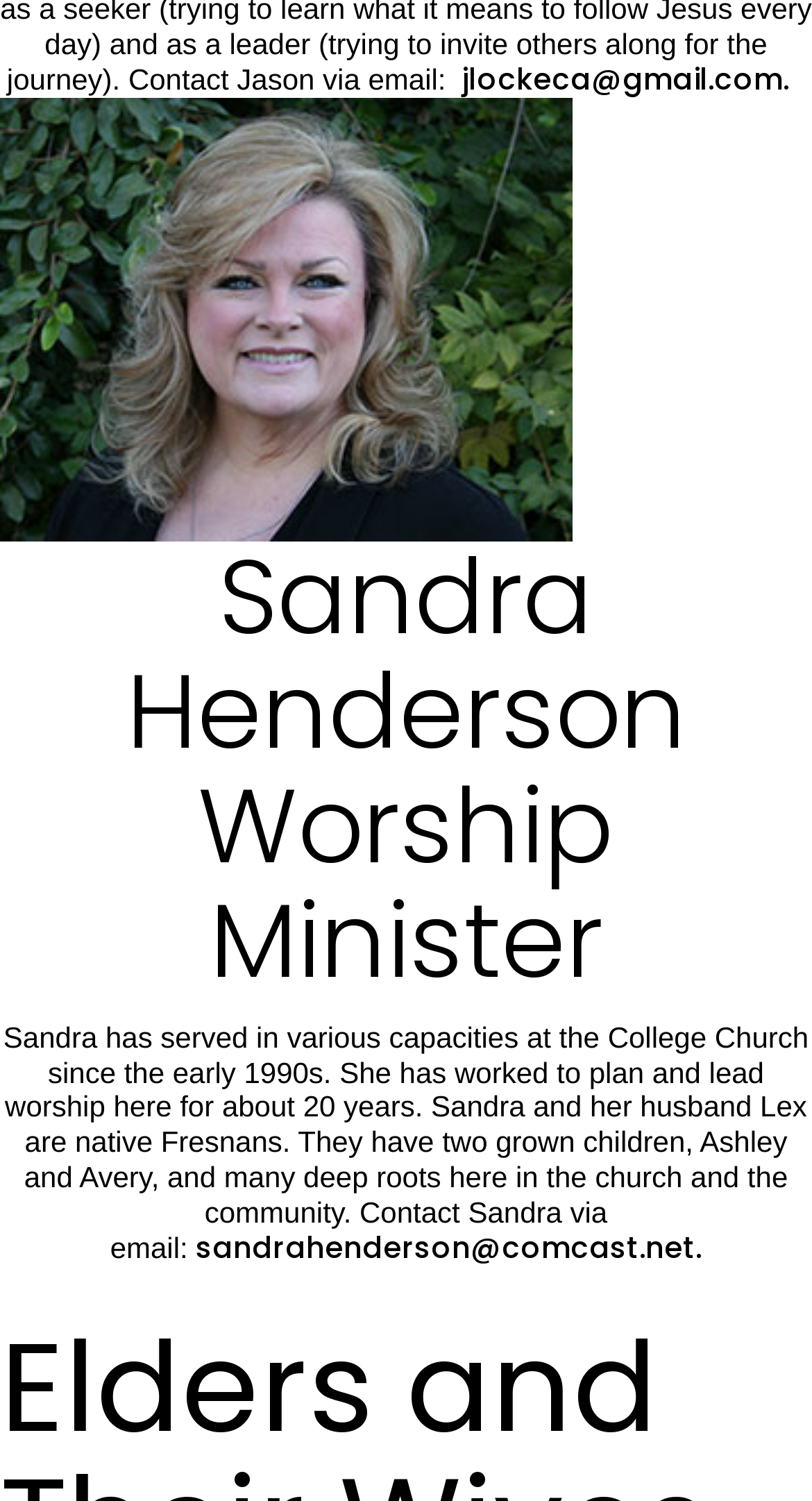How many children do Sandra and her husband Lex have?
Please provide a comprehensive answer based on the details in the screenshot.

I found the answer by reading the StaticText element that mentions 'two grown children, Ashley and Avery', which are the children of Sandra and her husband Lex.